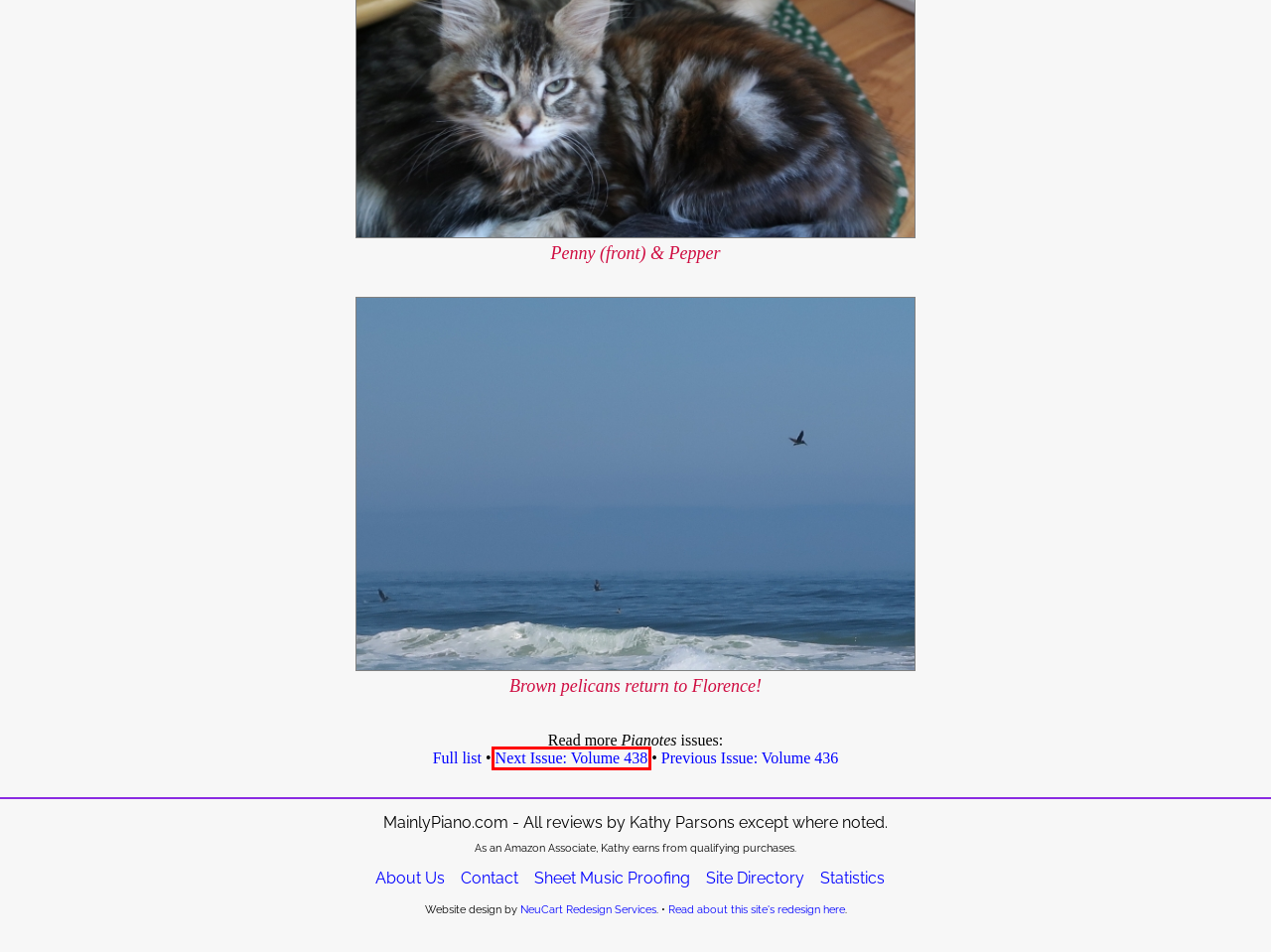You are presented with a screenshot of a webpage containing a red bounding box around an element. Determine which webpage description best describes the new webpage after clicking on the highlighted element. Here are the candidates:
A. NeuCart.com: The lowest-priced, highest-functioning e-commerce shopping cart in the world!
B. Pianotes #438 - October 2019 | MainlyPiano.com
C. Crossover Media, August 2019 | MainlyPiano.com
D. Interview with Michael Stribling, August 2019 | MainlyPiano.com
E. September 28, 2019 concert: Neil Patton with Special Guest Jeff Bjorck | MainlyPiano.com
F. Redesigned Website | MainlyPiano.com
G. Home | MainlyPiano.com
H. Pianotes #436 - August 2019 | MainlyPiano.com

B